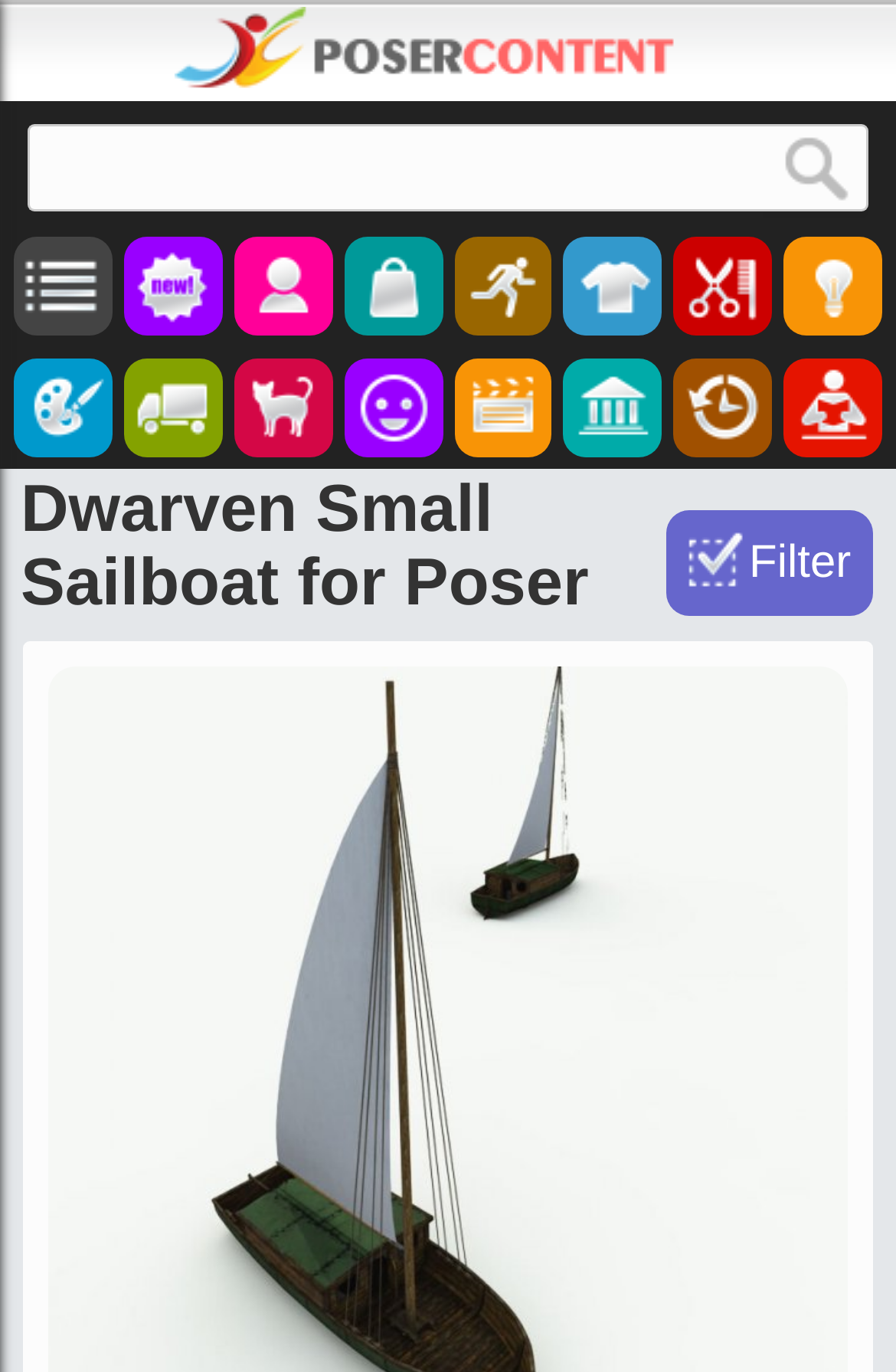Using the provided element description: "aria-label="twitter"", determine the bounding box coordinates of the corresponding UI element in the screenshot.

None